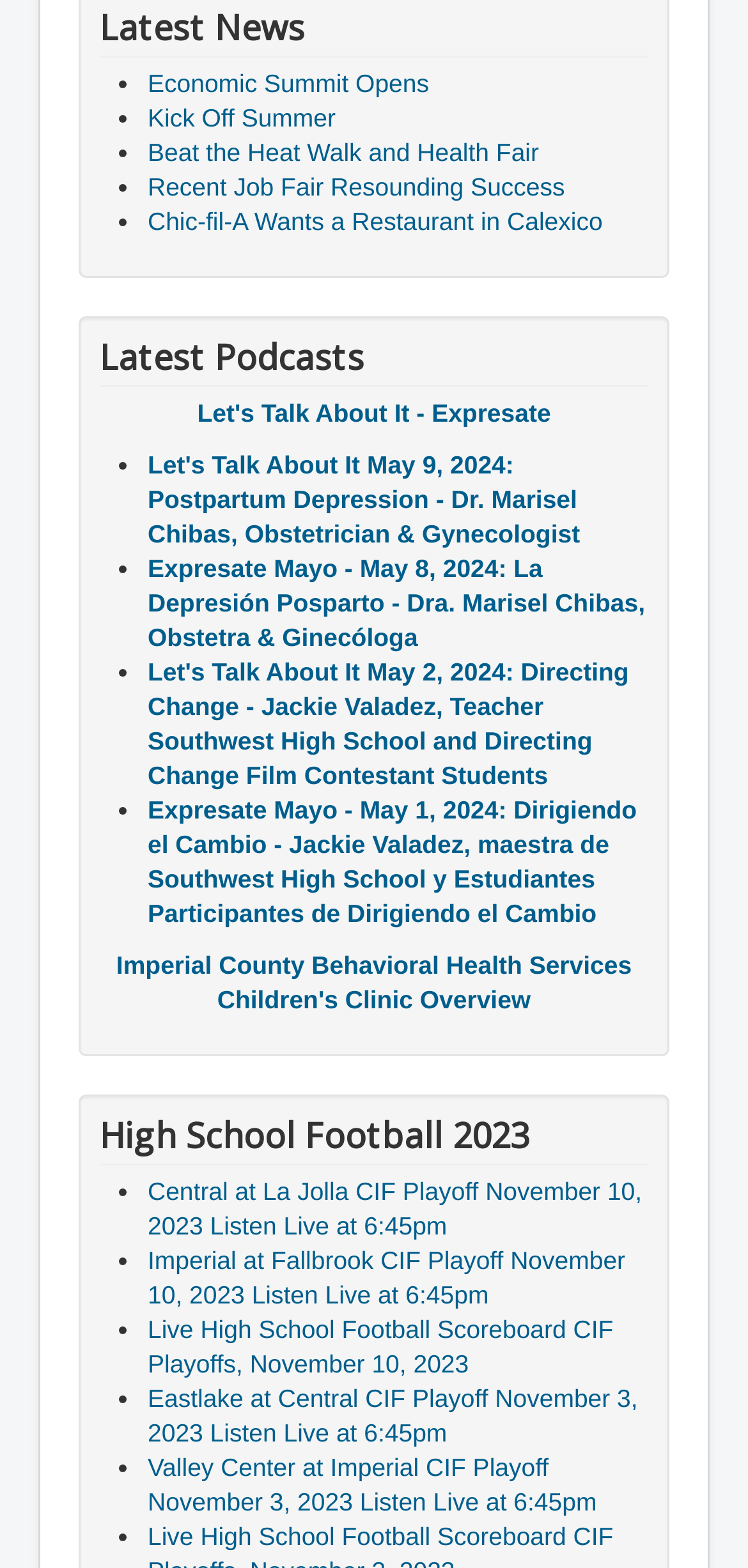Please answer the following question using a single word or phrase: 
What is the title of the first news section?

Latest News